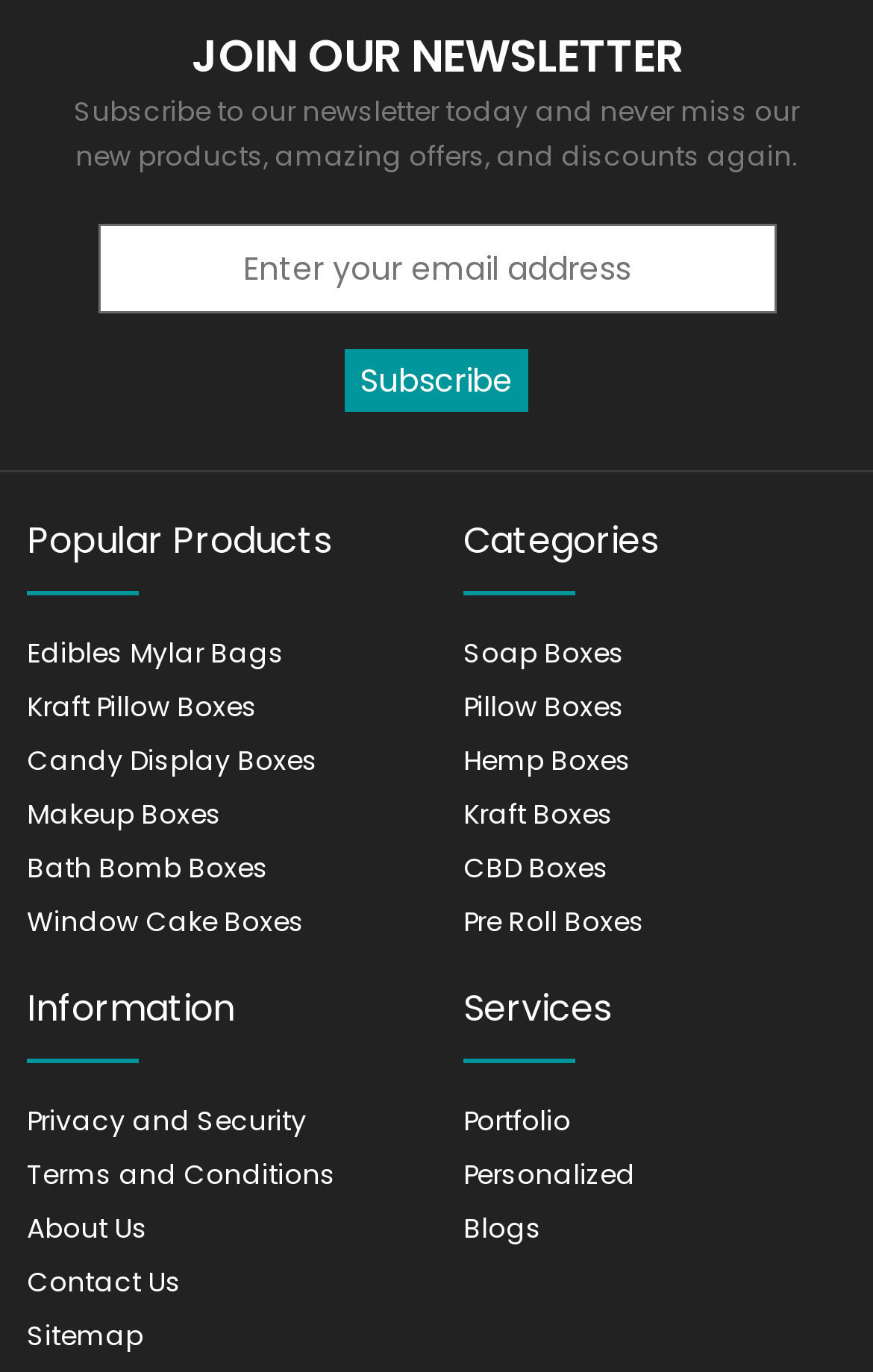What type of products are featured on the webpage?
Examine the image closely and answer the question with as much detail as possible.

The webpage has links to various types of products, such as Edibles Mylar Bags, Kraft Pillow Boxes, Candy Display Boxes, and more. These products are all related to packaging boxes, suggesting that the webpage is focused on showcasing different types of packaging solutions.